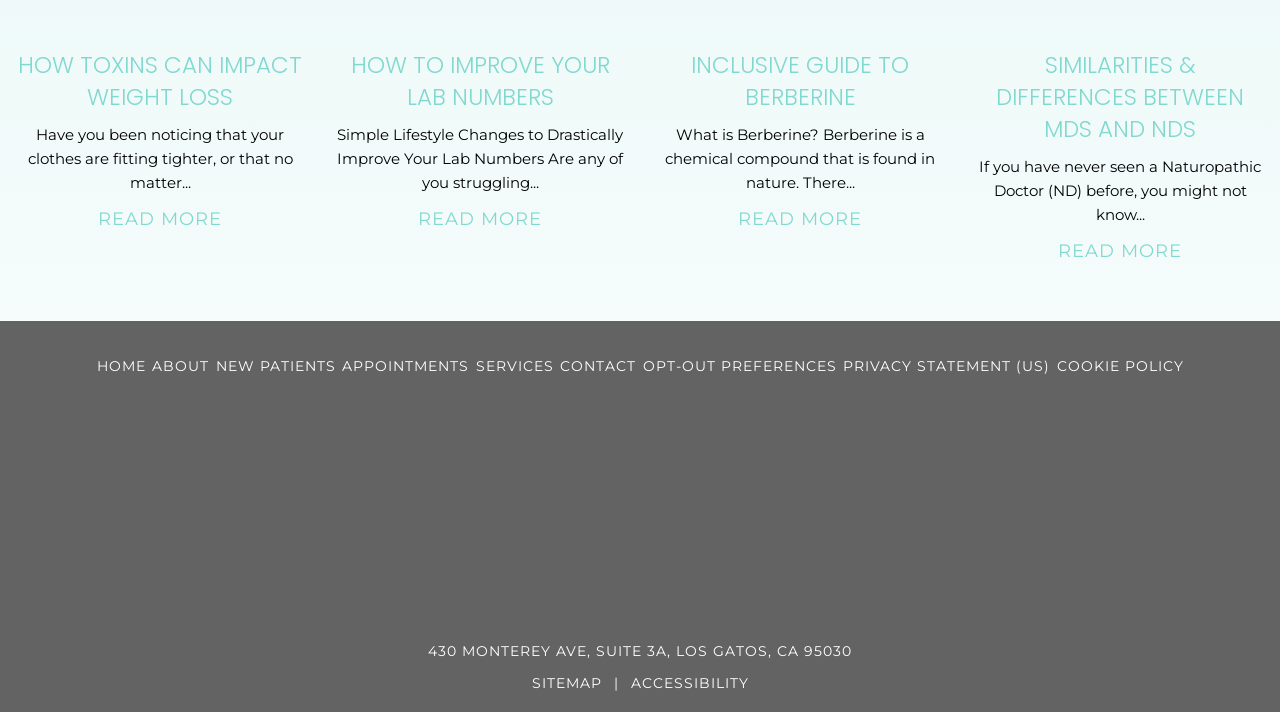Please find the bounding box coordinates of the element that needs to be clicked to perform the following instruction: "Read more about how toxins can impact weight loss". The bounding box coordinates should be four float numbers between 0 and 1, represented as [left, top, right, bottom].

[0.077, 0.292, 0.173, 0.323]